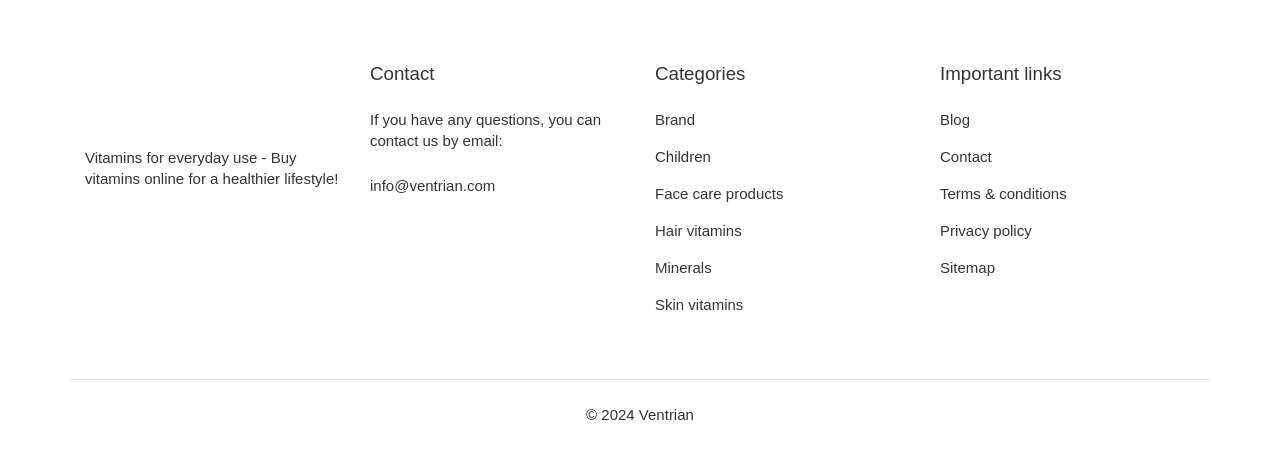Based on the image, give a detailed response to the question: What is the purpose of the 'Important links' section?

The 'Important links' section provides quick access to other important pages on the website, such as the Blog, Contact, Terms & conditions, Privacy policy, and Sitemap, allowing users to easily navigate to these pages.